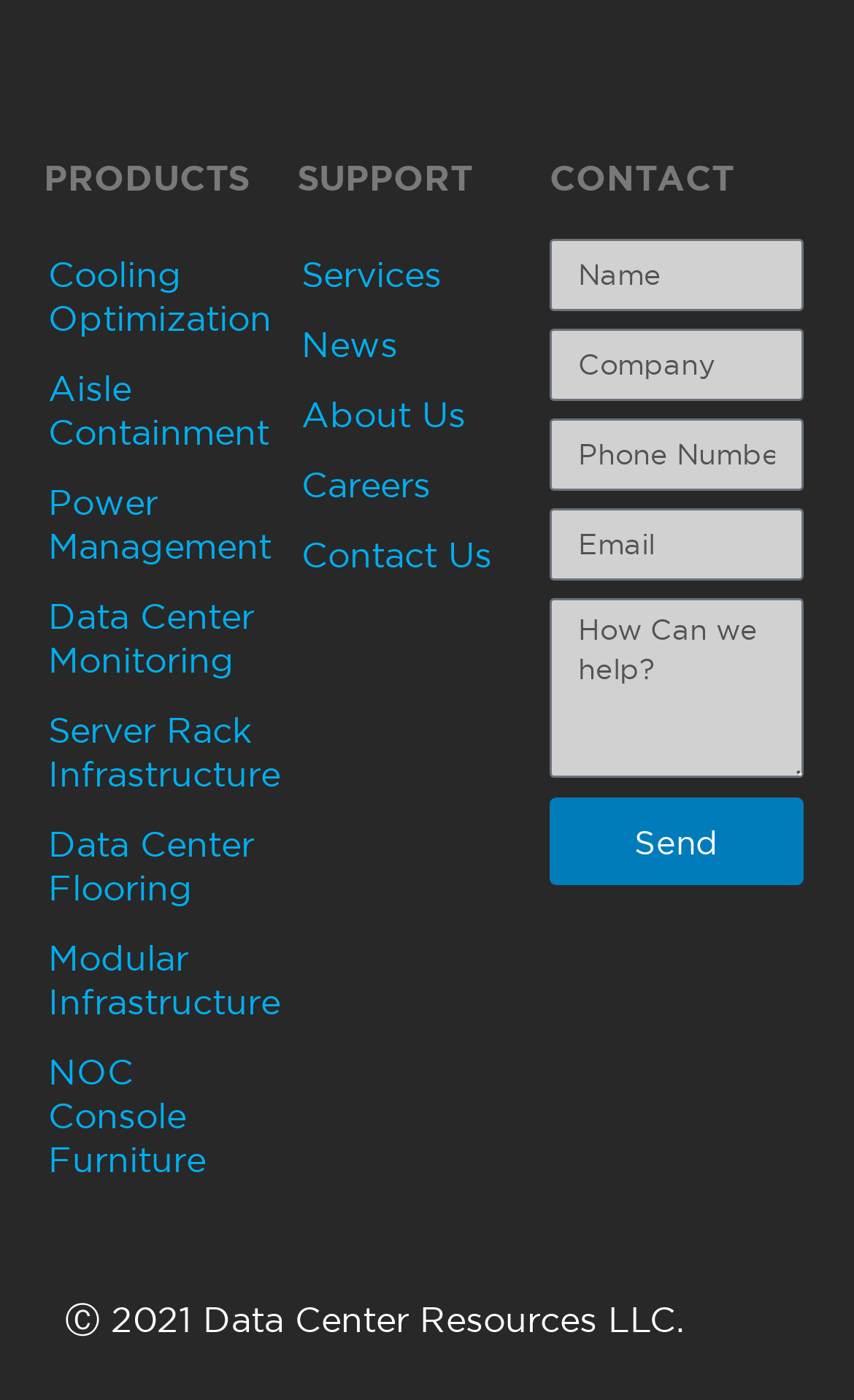Find the bounding box of the element with the following description: "parent_node: Email name="form_fields[email]" placeholder="Email"". The coordinates must be four float numbers between 0 and 1, formatted as [left, top, right, bottom].

[0.644, 0.362, 0.94, 0.414]